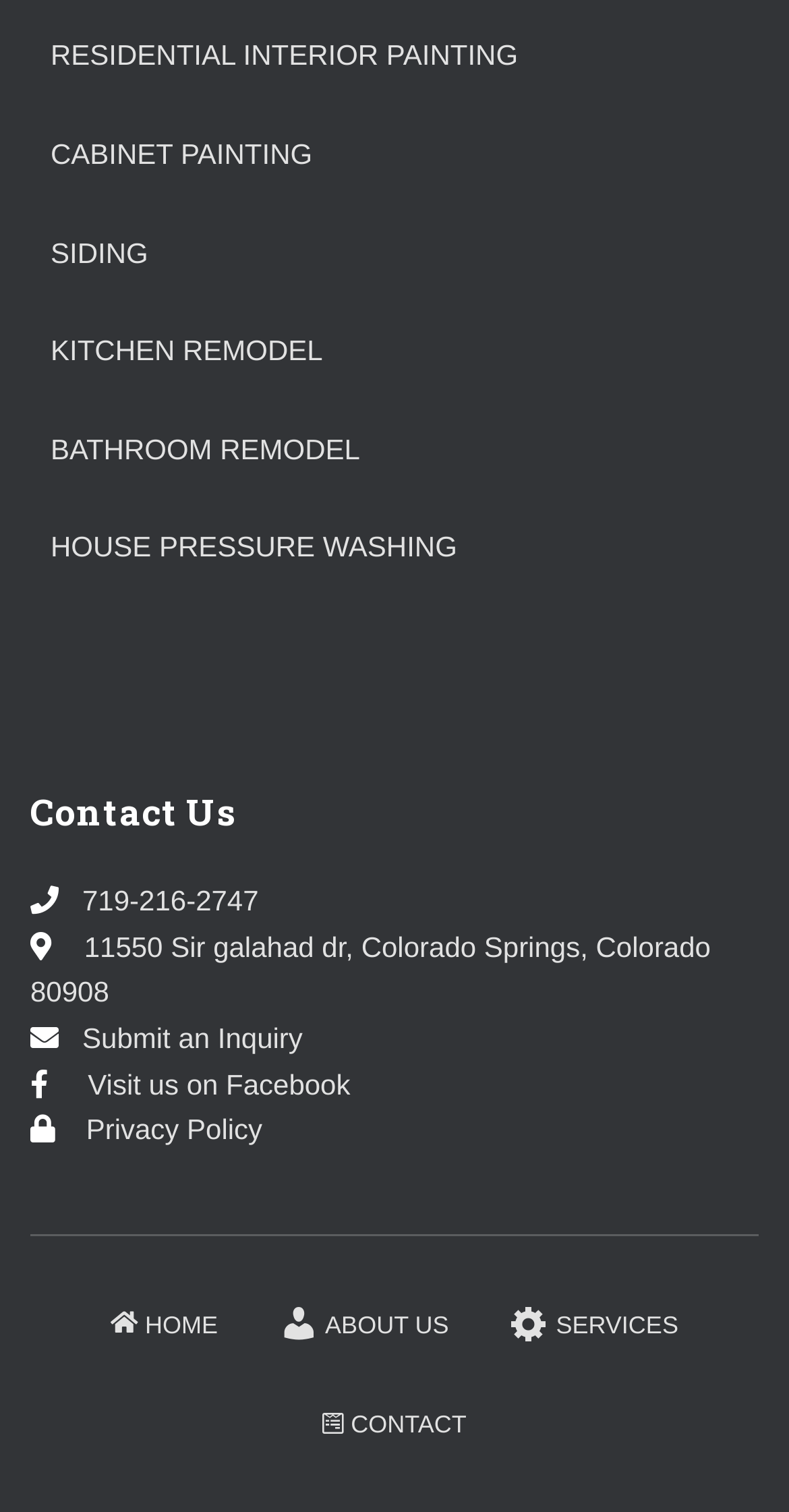Using the webpage screenshot and the element description Home, determine the bounding box coordinates. Specify the coordinates in the format (top-left x, top-left y, bottom-right x, bottom-right y) with values ranging from 0 to 1.

[0.102, 0.844, 0.315, 0.91]